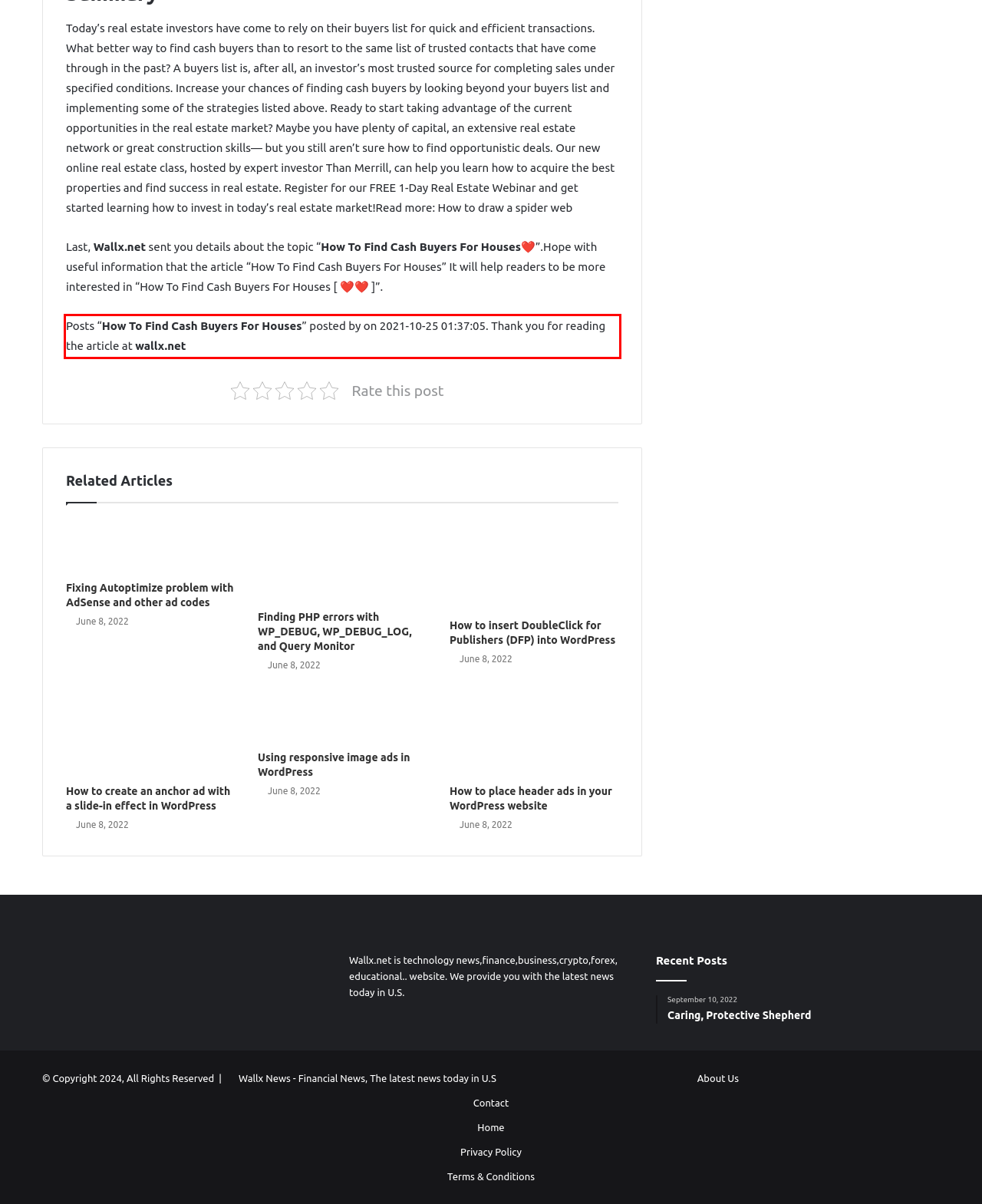Using the provided screenshot, read and generate the text content within the red-bordered area.

Posts “How To Find Cash Buyers For Houses” posted by on 2021-10-25 01:37:05. Thank you for reading the article at wallx.net